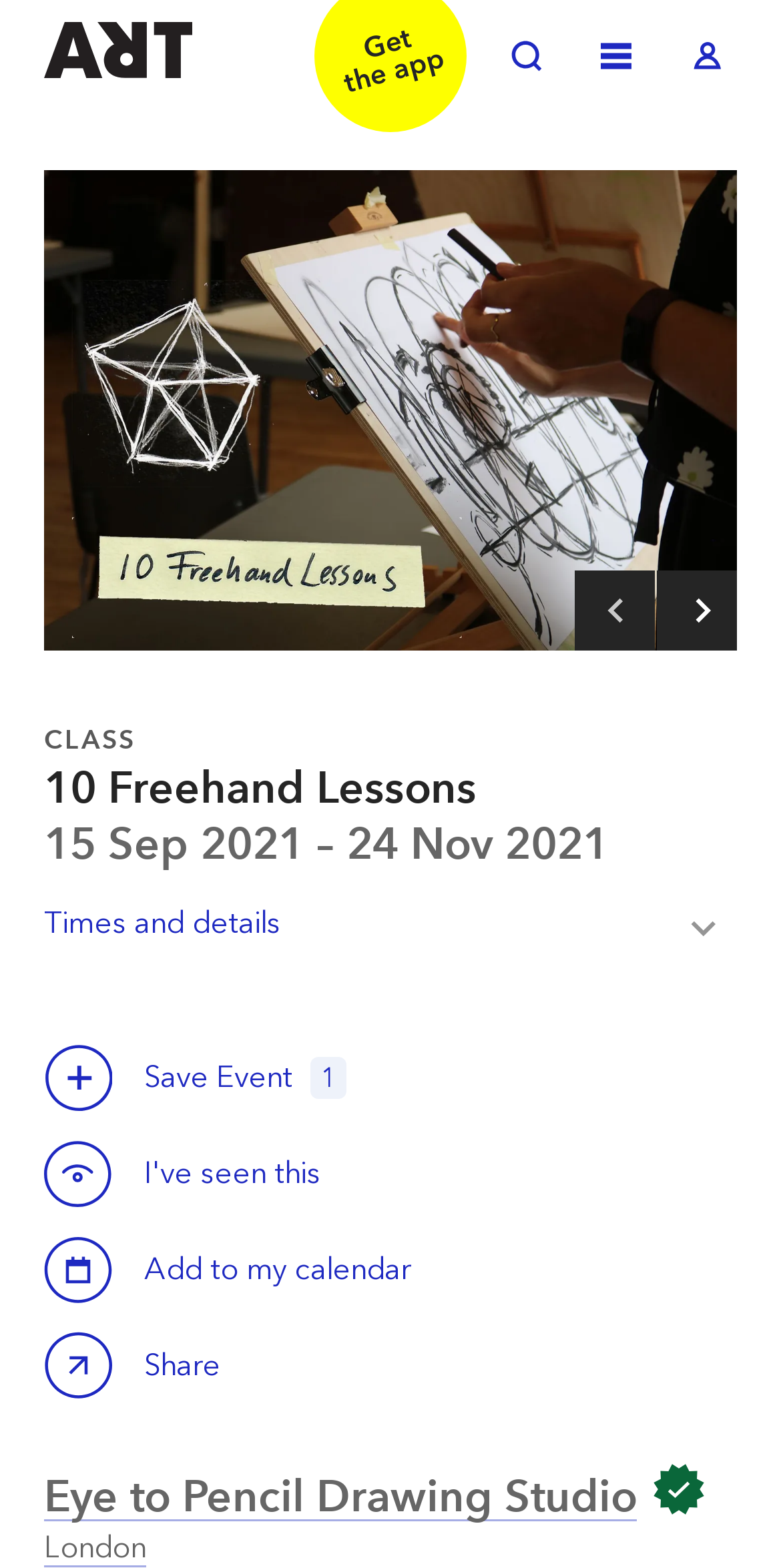Describe all the key features and sections of the webpage thoroughly.

This webpage appears to be a class description page for "10 Freehand Lessons" at the Eye to Pencil Drawing Studio in London. At the top of the page, there are three links: "Welcome to ArtRabbit", "Toggle Search", and "Toggle Menu", followed by a "Toggle Log in" link. Below these links, there is a prominent image related to the class, taking up most of the width of the page.

The main content of the page is divided into sections. The first section has a heading "CLASS" and provides details about the class, including the title "10 Freehand Lessons", the dates "15 Sep 2021 – 24 Nov 2021", and a "Times and details Toggle" button. There are also two "Save this event" buttons, one with a "Save Event" label and another with a "1" label.

Below this section, there is a button to add the event to a calendar, labeled "Add to my calendar". Further down, there is a "Share 10 Freehand Lessons" button. At the very bottom of the page, there is a heading "Eye to Pencil Drawing Studio" with a link to the studio's page and a small image.

The page also has a zoom-in feature, accessible via a link at the top-right corner of the page.